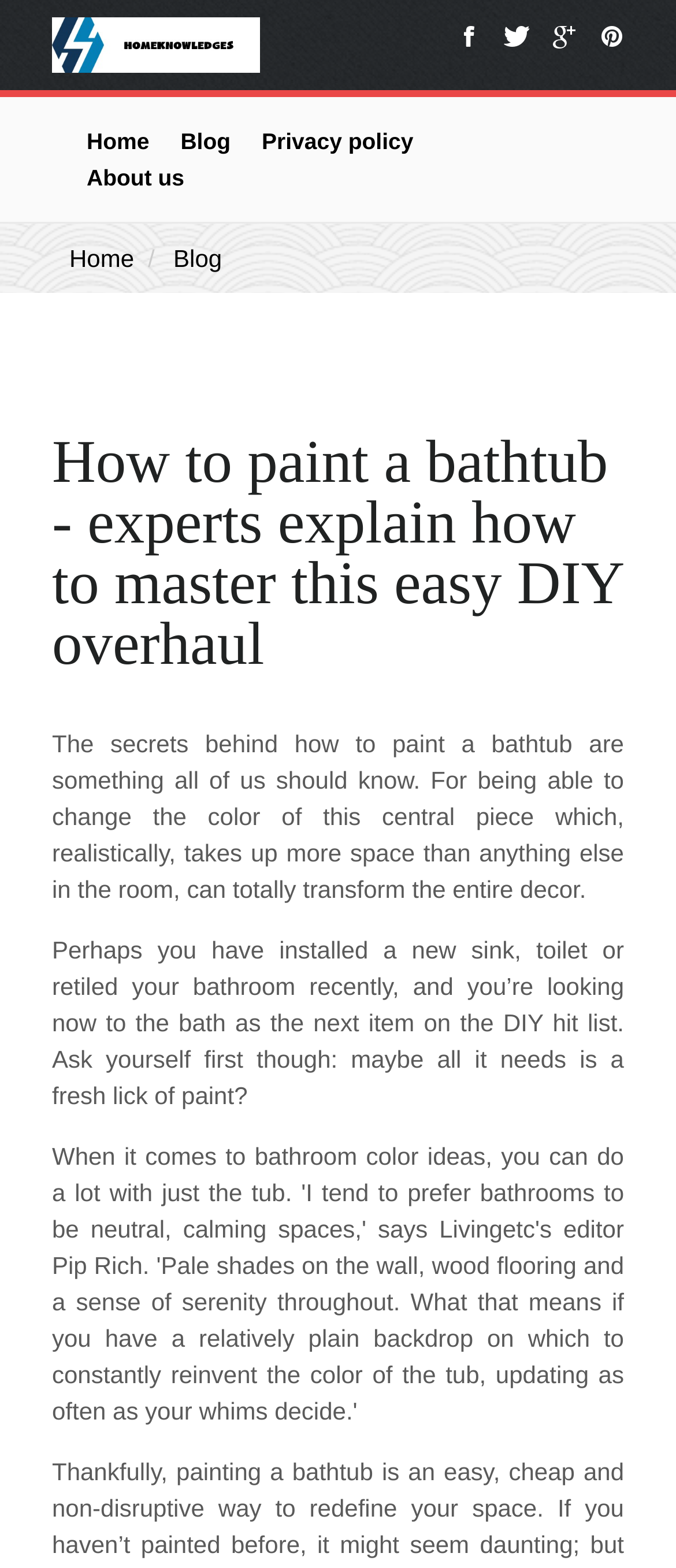Determine the bounding box coordinates of the clickable area required to perform the following instruction: "learn about the website". The coordinates should be represented as four float numbers between 0 and 1: [left, top, right, bottom].

[0.108, 0.096, 0.293, 0.13]